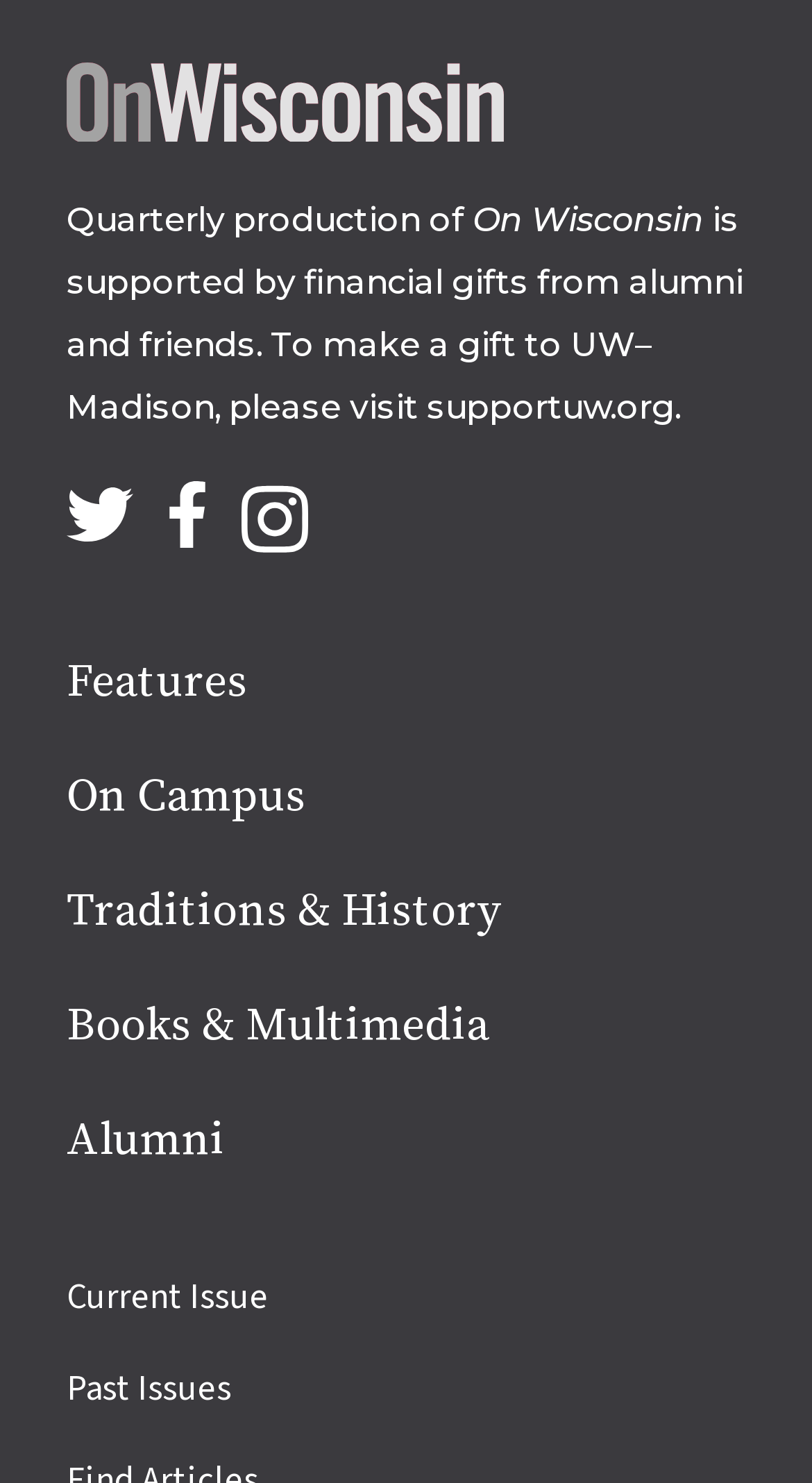Please find the bounding box coordinates of the element that needs to be clicked to perform the following instruction: "follow on Twitter". The bounding box coordinates should be four float numbers between 0 and 1, represented as [left, top, right, bottom].

[0.082, 0.325, 0.164, 0.37]